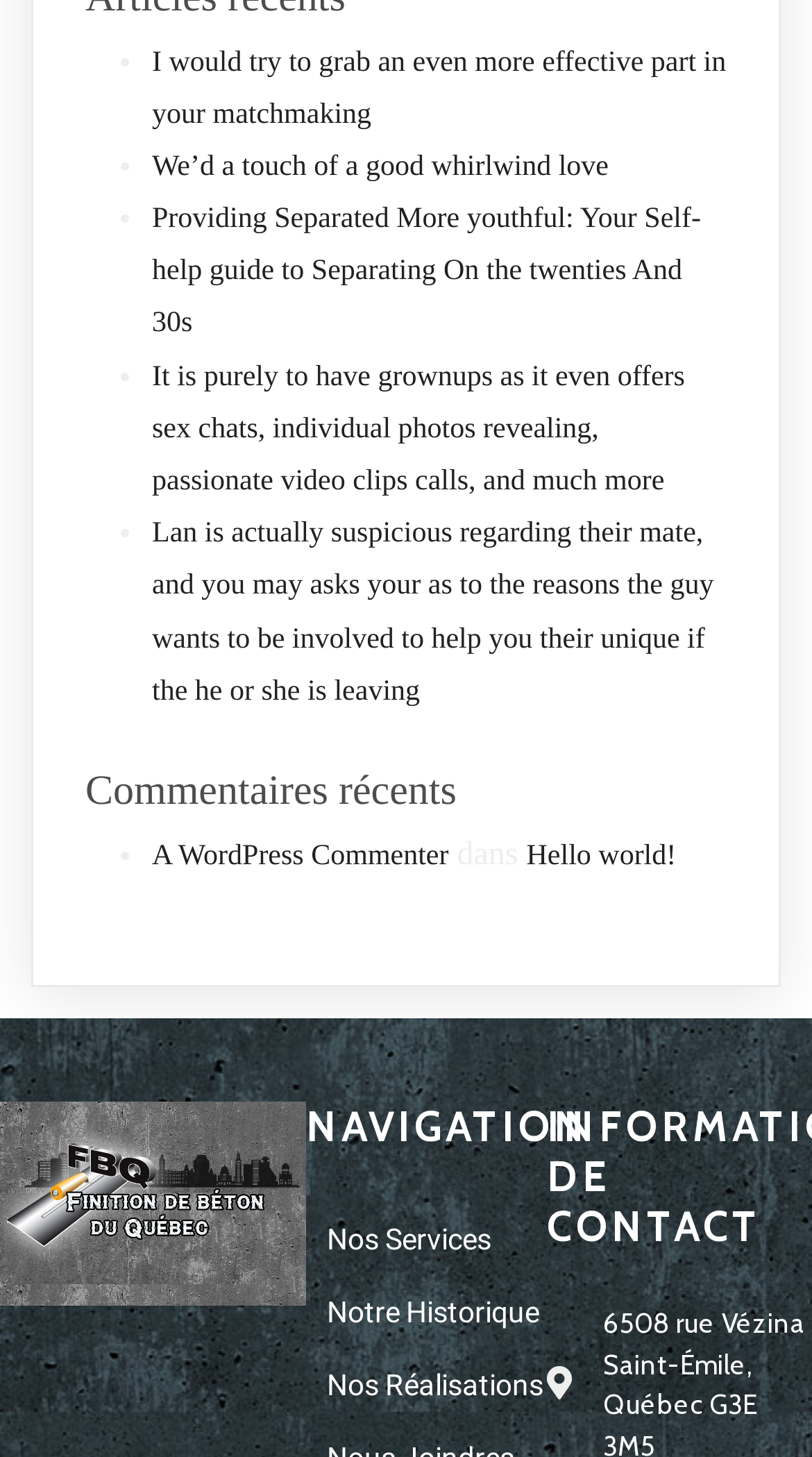Can you specify the bounding box coordinates of the area that needs to be clicked to fulfill the following instruction: "View the recent comment from A WordPress Commenter"?

[0.187, 0.577, 0.553, 0.599]